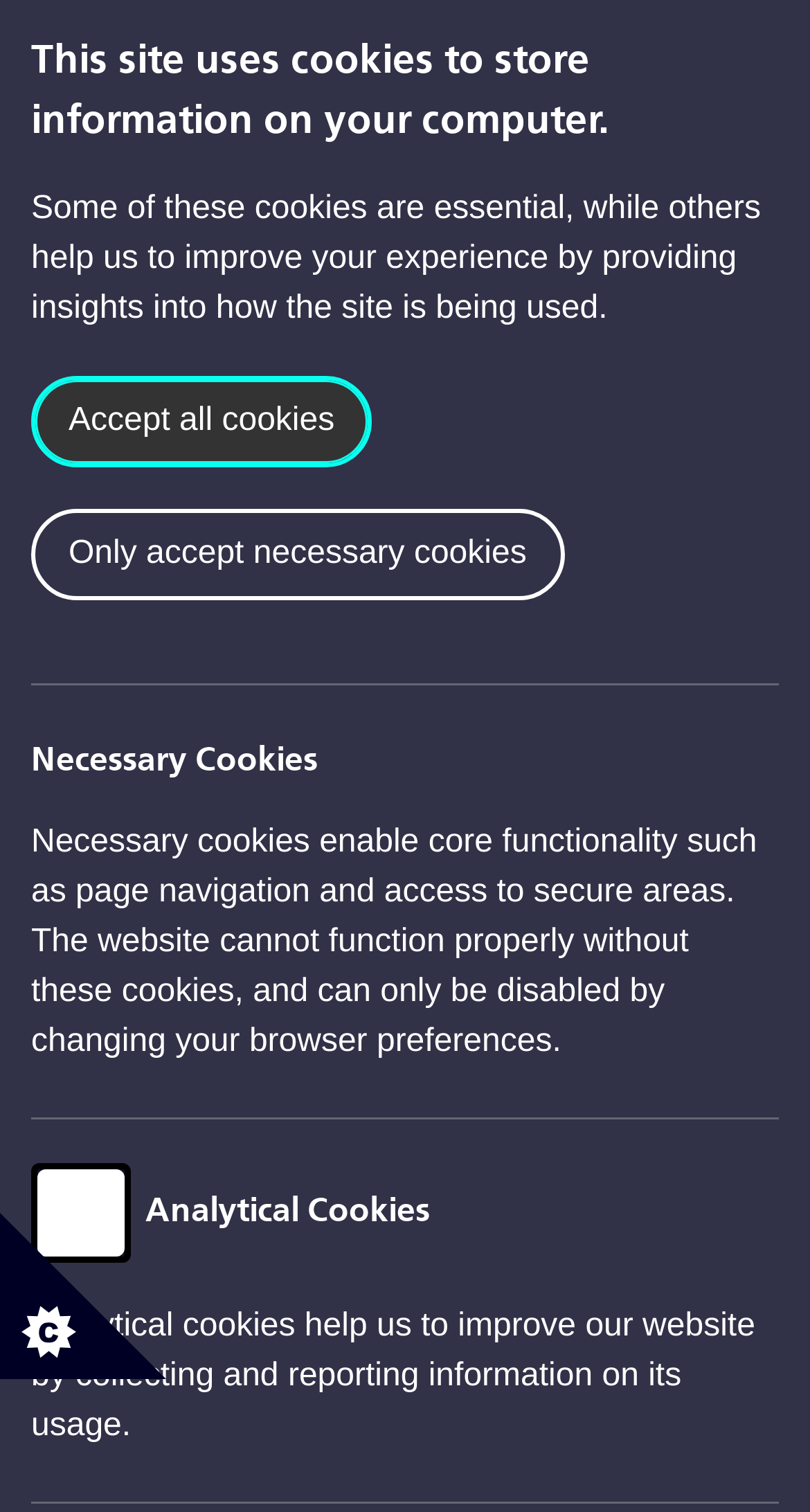What is the purpose of necessary cookies?
Please use the visual content to give a single word or phrase answer.

Enable core functionality